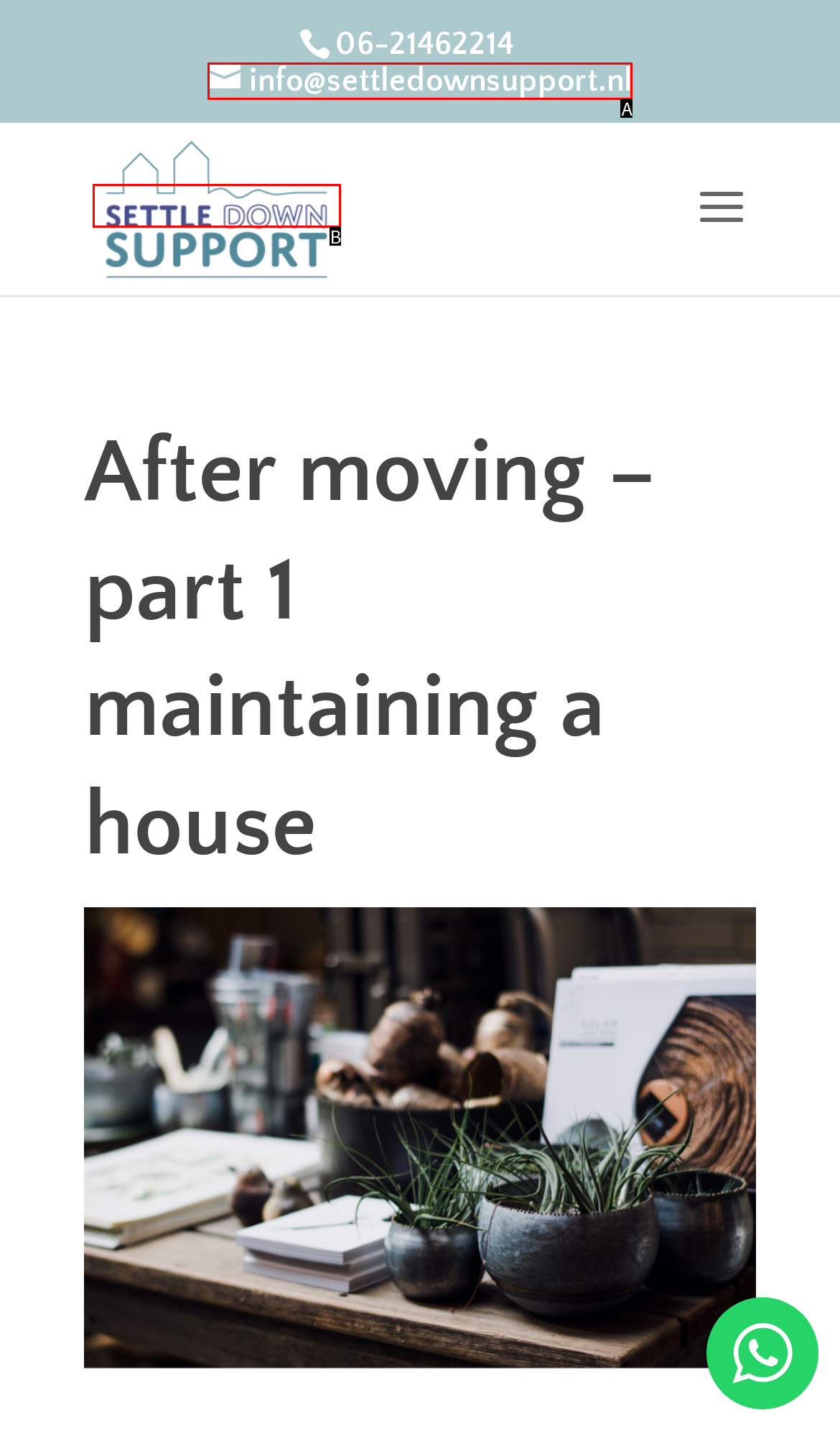Find the HTML element that matches the description: alt="Settle Down Support". Answer using the letter of the best match from the available choices.

B